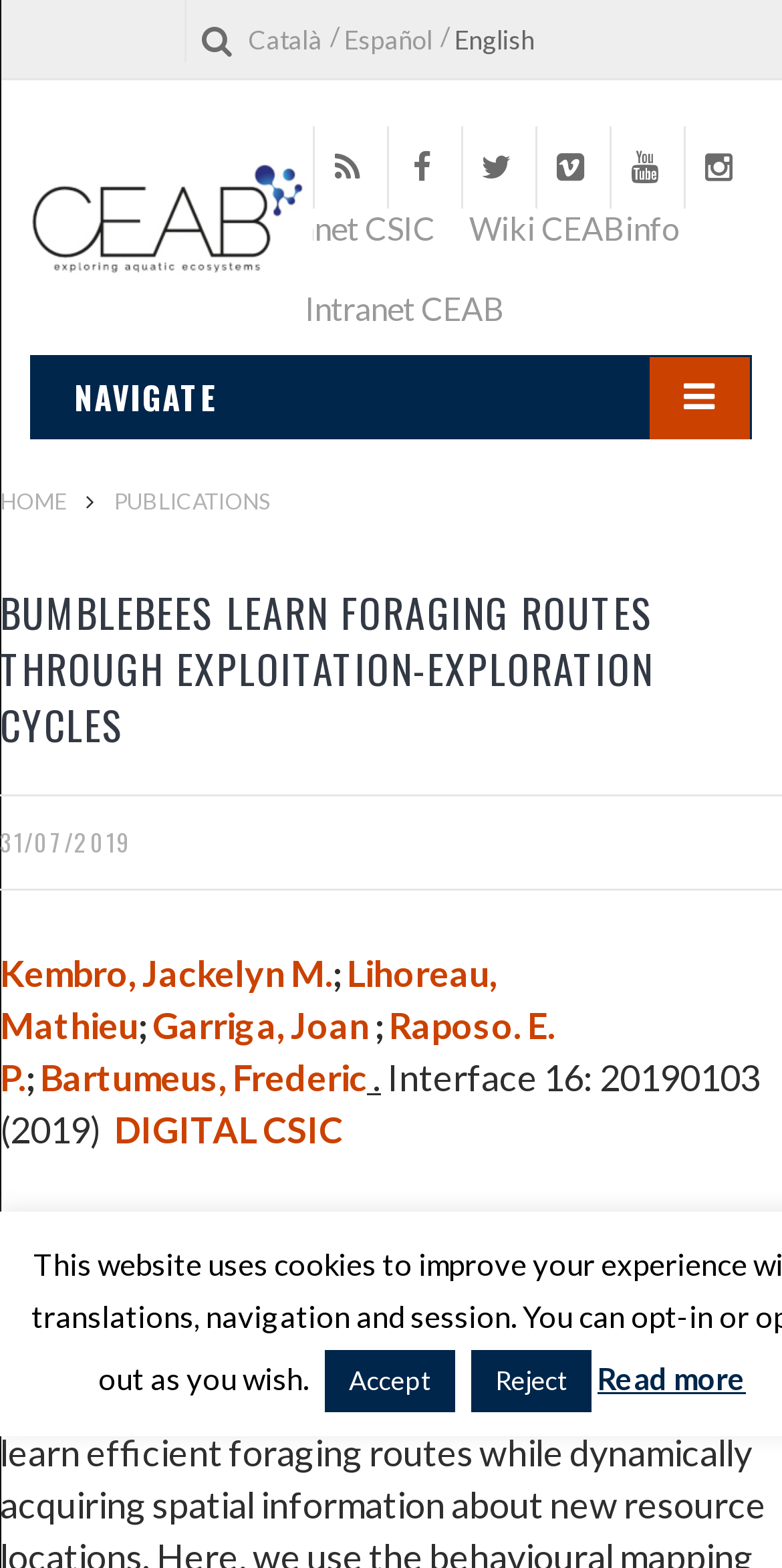Please identify the bounding box coordinates of the element that needs to be clicked to perform the following instruction: "Explore Application Access".

None